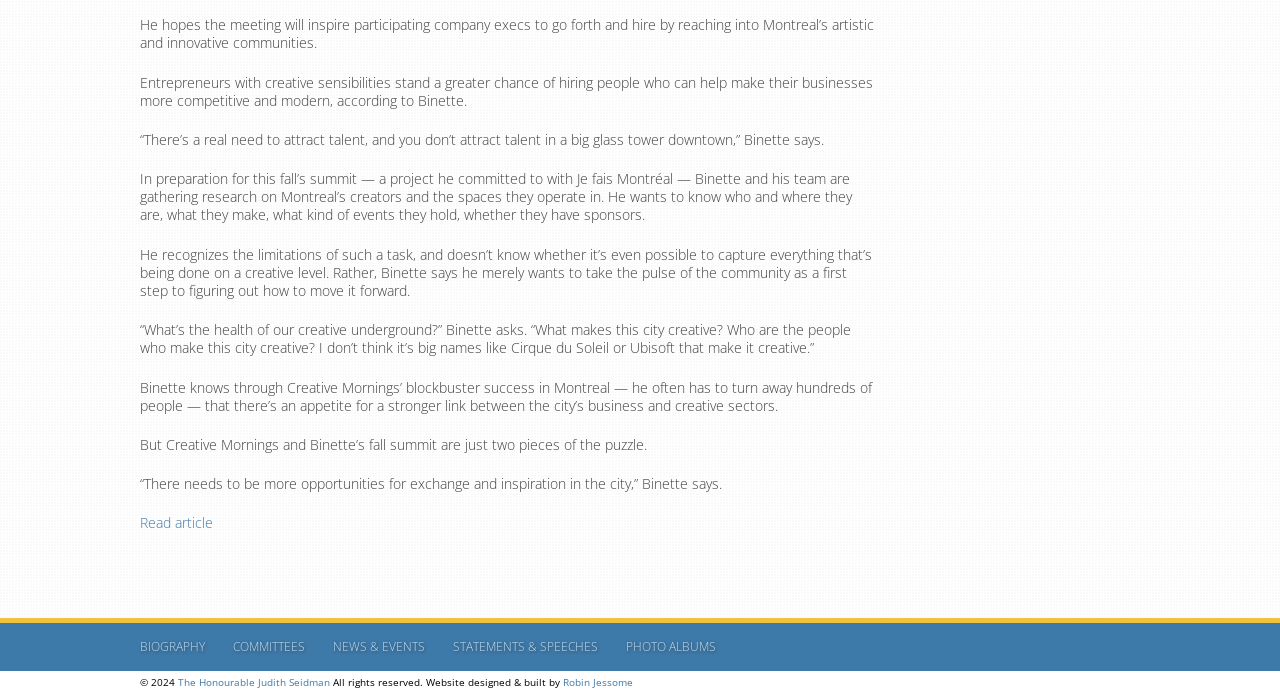Given the element description Statements & Speeches, predict the bounding box coordinates for the UI element in the webpage screenshot. The format should be (top-left x, top-left y, bottom-right x, bottom-right y), and the values should be between 0 and 1.

[0.354, 0.92, 0.467, 0.943]